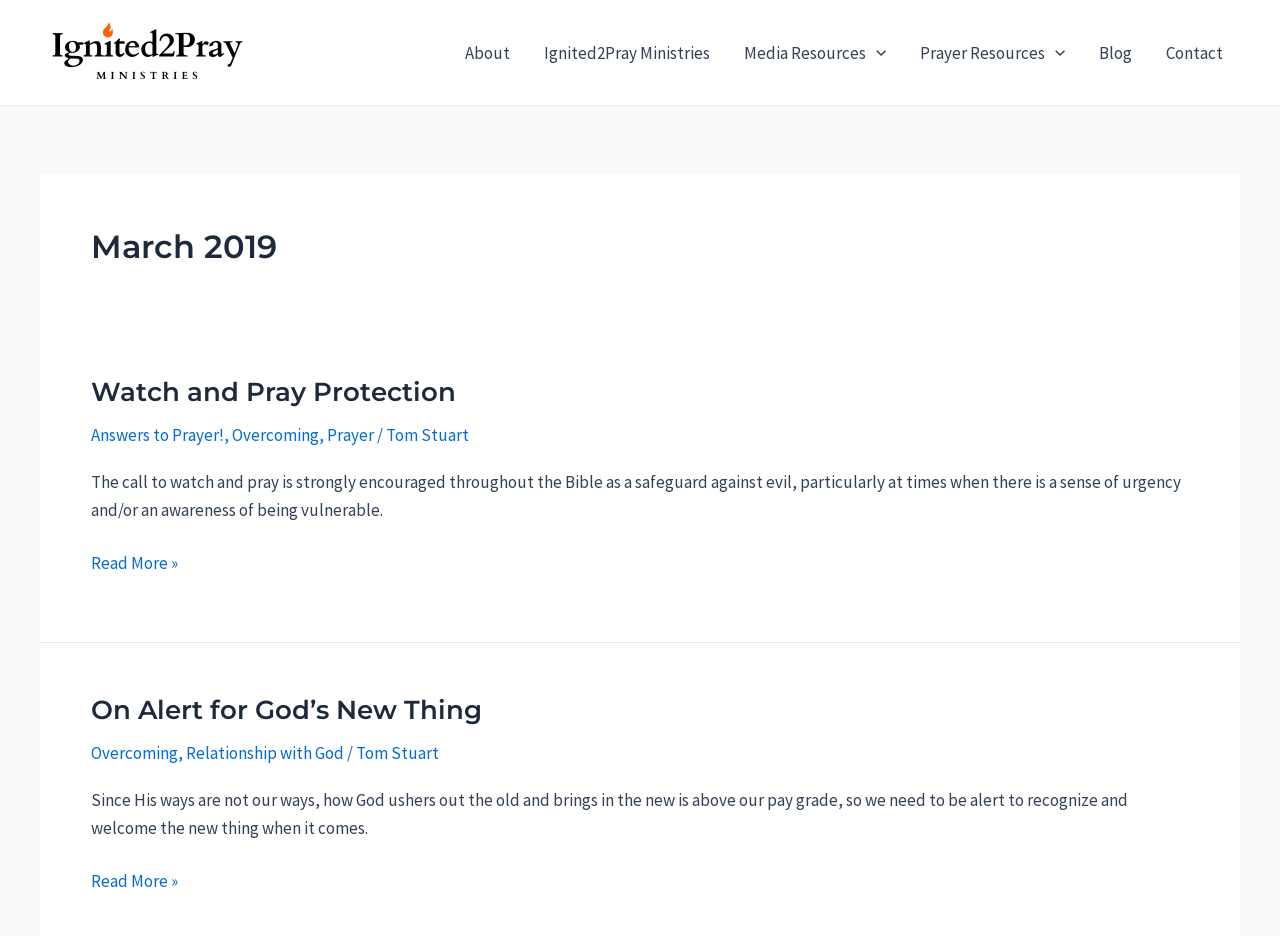Locate the bounding box coordinates of the element that should be clicked to fulfill the instruction: "Open Media Resources menu".

[0.568, 0.013, 0.705, 0.099]